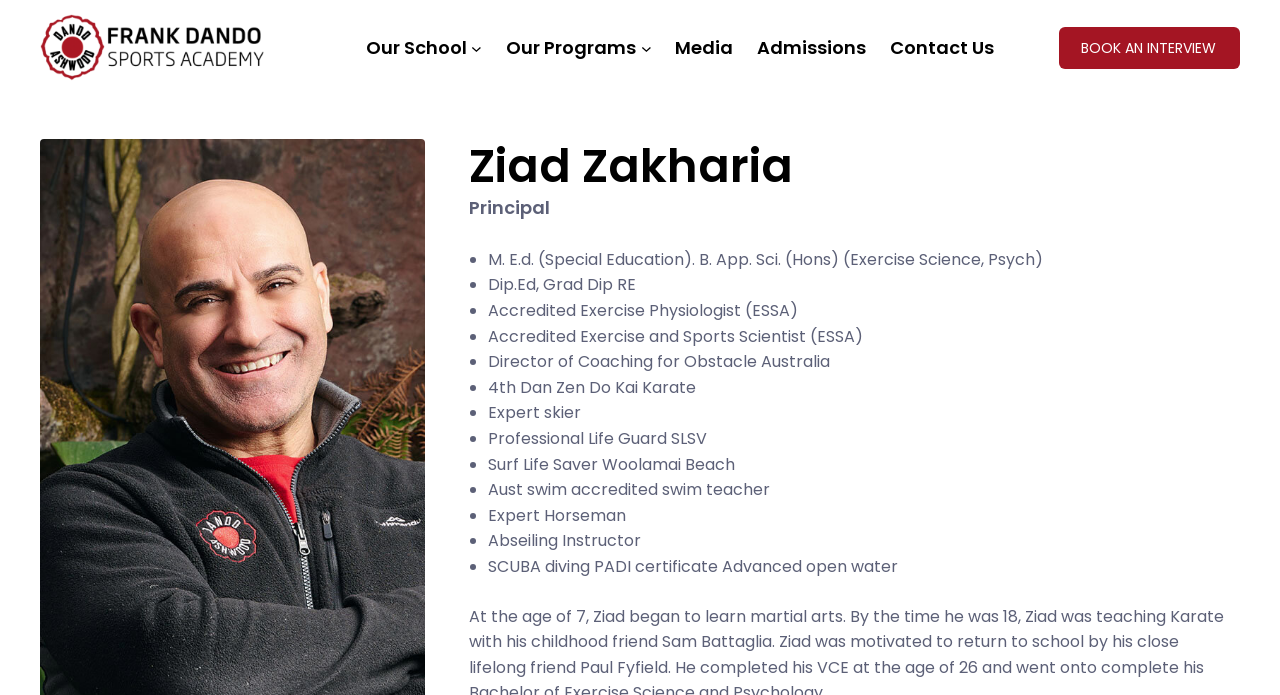Construct a comprehensive caption that outlines the webpage's structure and content.

The webpage is about Ziad Zakharia, the principal of Frank Dando Sports Academy. At the top left, there is a link and an image with the academy's name. Below this, there is a navigation header with several buttons and links, including "Our School", "Our Programs", "Media", "Admissions", and "Contact Us". 

On the right side of the page, there is a prominent call-to-action link "BOOK AN INTERVIEW". 

The main content of the page is about Ziad Zakharia, with a heading displaying his name. Below this, there is a subtitle "Principal" and a list of his qualifications and achievements, including his education, certifications, and expertise in various fields such as exercise science, karate, skiing, and scuba diving. The list is formatted with bullet points and each item is listed on a new line.